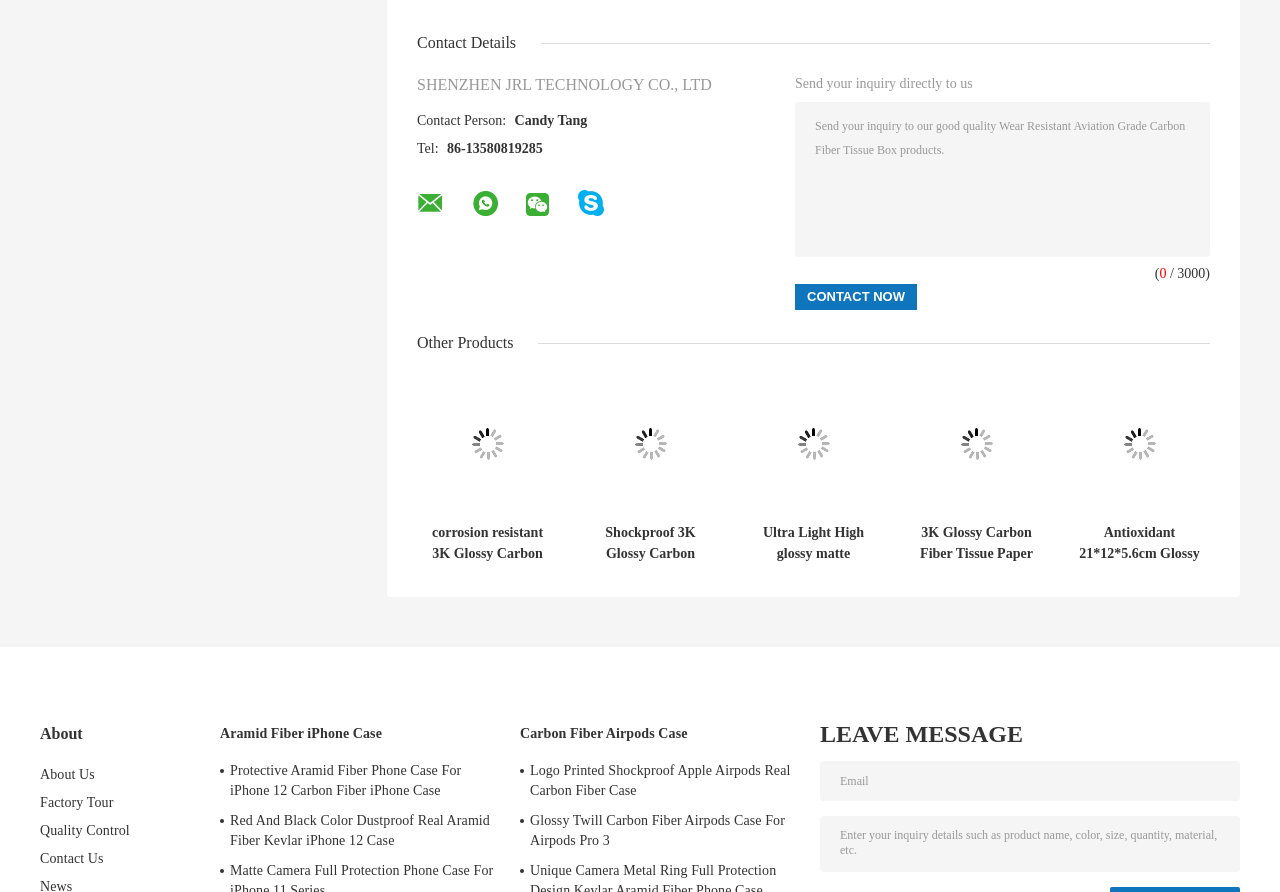What is the purpose of the textbox?
Based on the screenshot, provide a one-word or short-phrase response.

Send inquiry